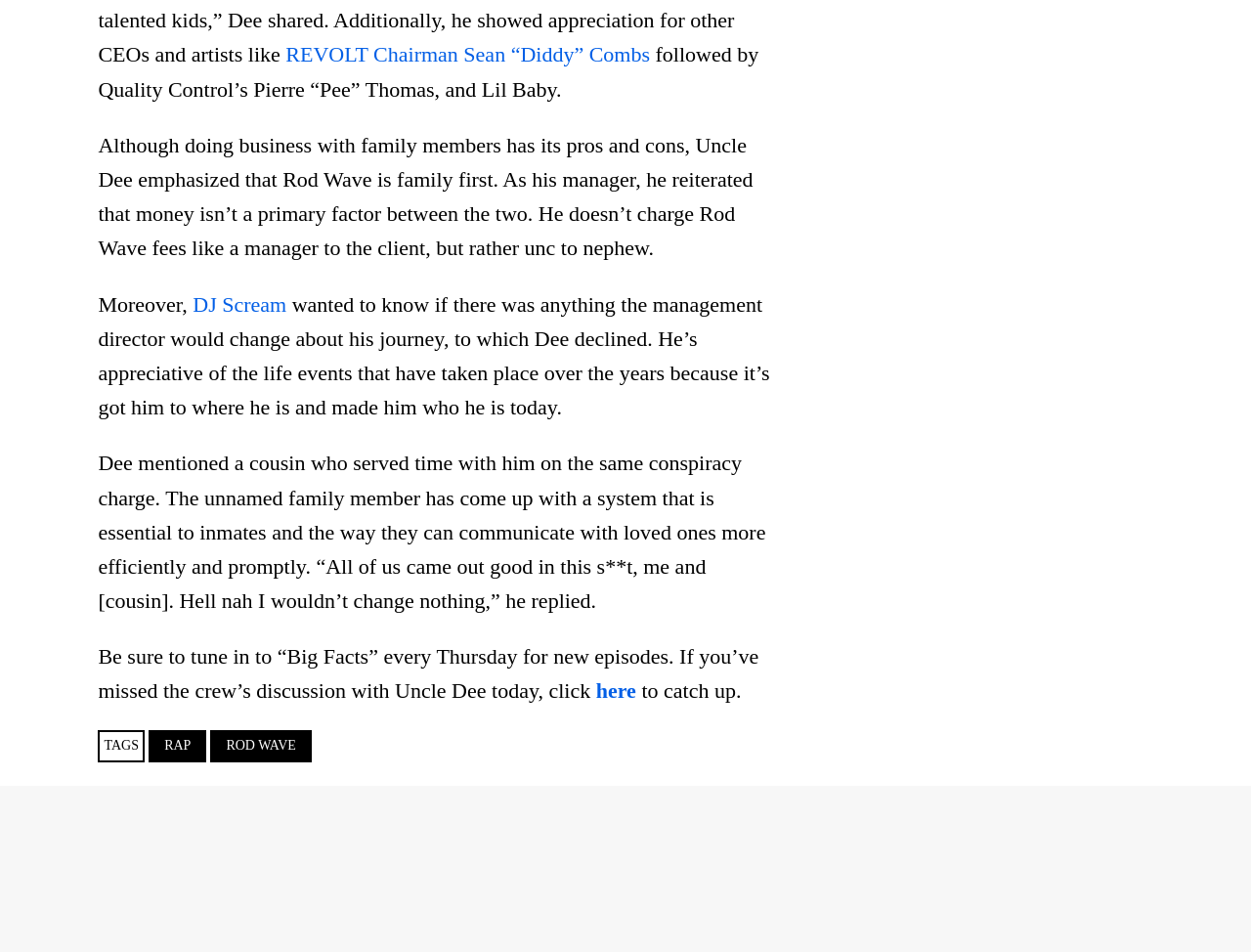Use a single word or phrase to answer the following:
What is the name of Rod Wave's manager?

Uncle Dee